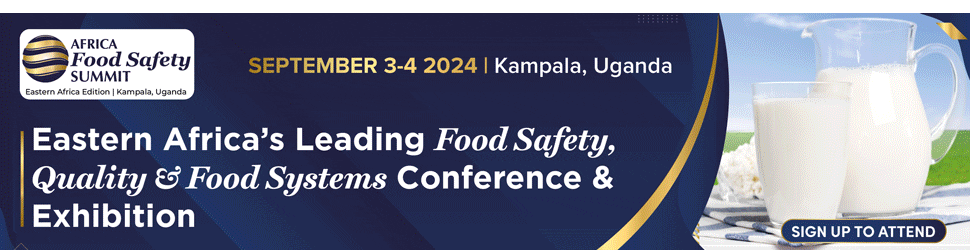Please provide a comprehensive answer to the question based on the screenshot: What is the main theme of the conference?

The main theme of the conference can be inferred from the caption, which describes the event as 'Eastern Africa's Leading Food Safety, Quality & Food Systems Conference & Exhibition'. This phrase suggests that the conference focuses on food safety, quality, and food systems.